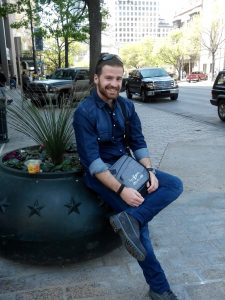Provide a one-word or short-phrase answer to the question:
What is the atmosphere of the background?

Vibrant city atmosphere